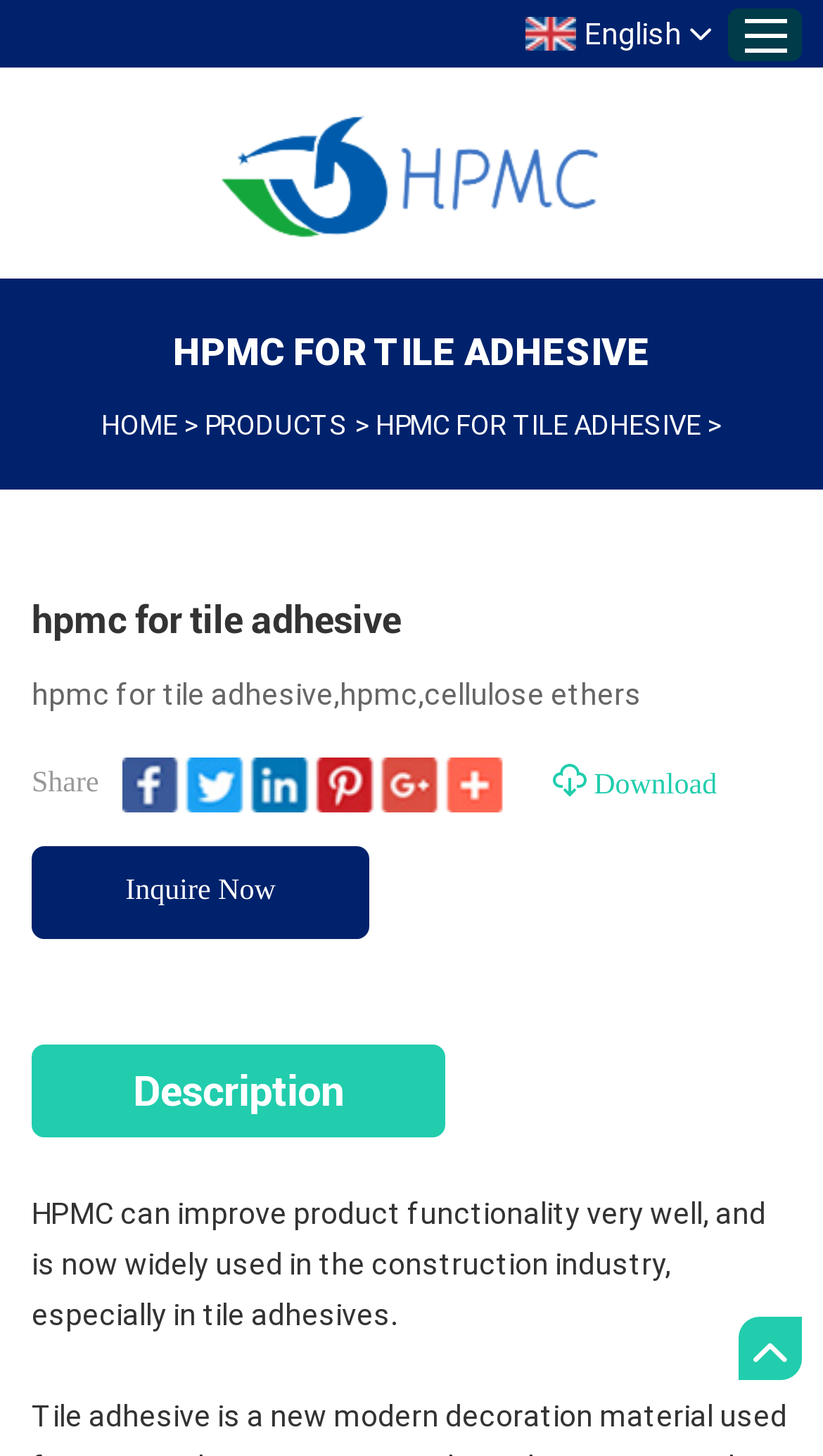What is the main product of this website?
Examine the image and provide an in-depth answer to the question.

Based on the webpage content, especially the heading 'hpmc for tile adhesive' and the static text 'HPMC FOR TILE ADHESIVE', it can be inferred that the main product of this website is HPMC for tile adhesive.